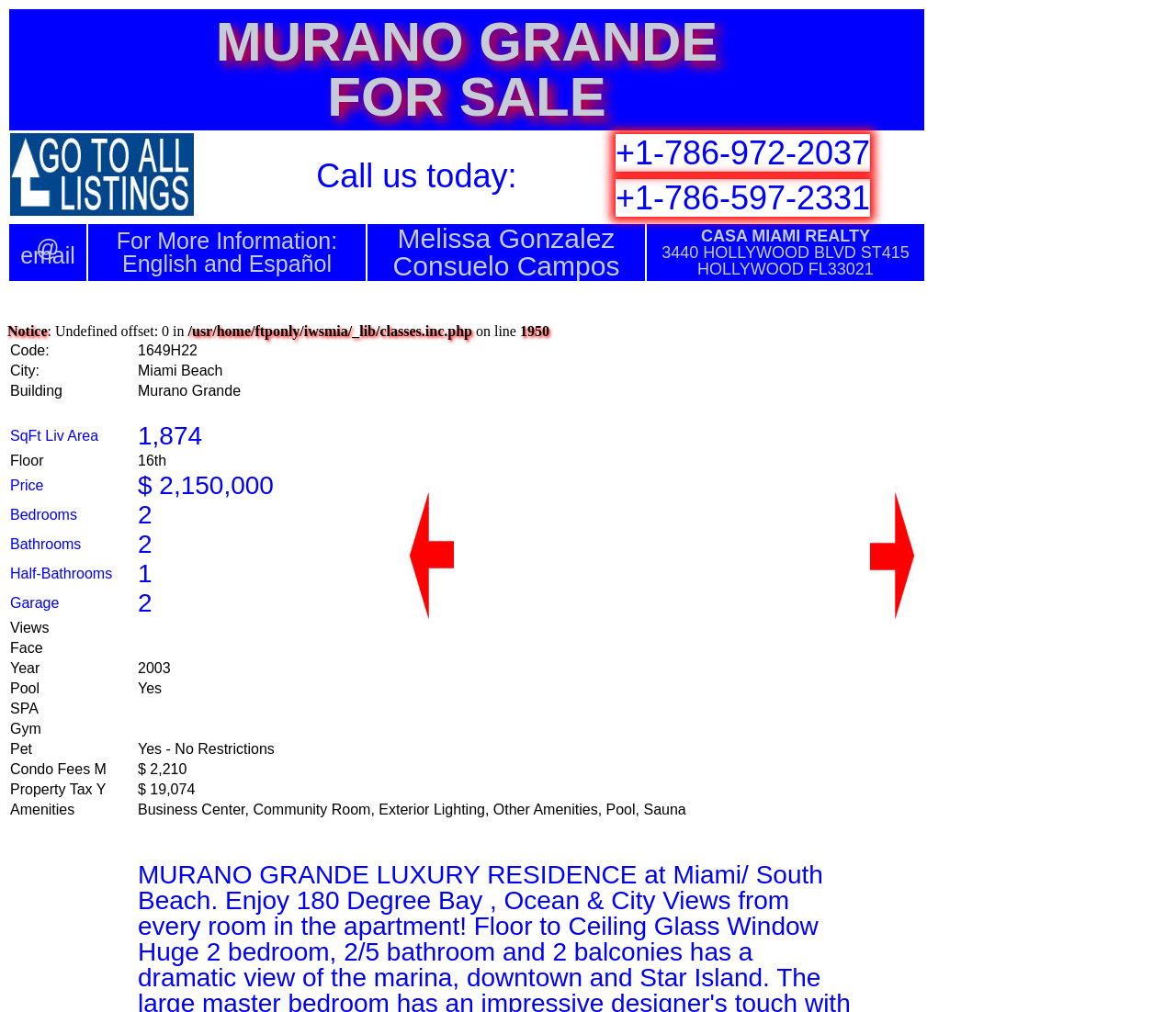What is the text of the webpage's headline?

MURANO GRANDE

FOR SALE